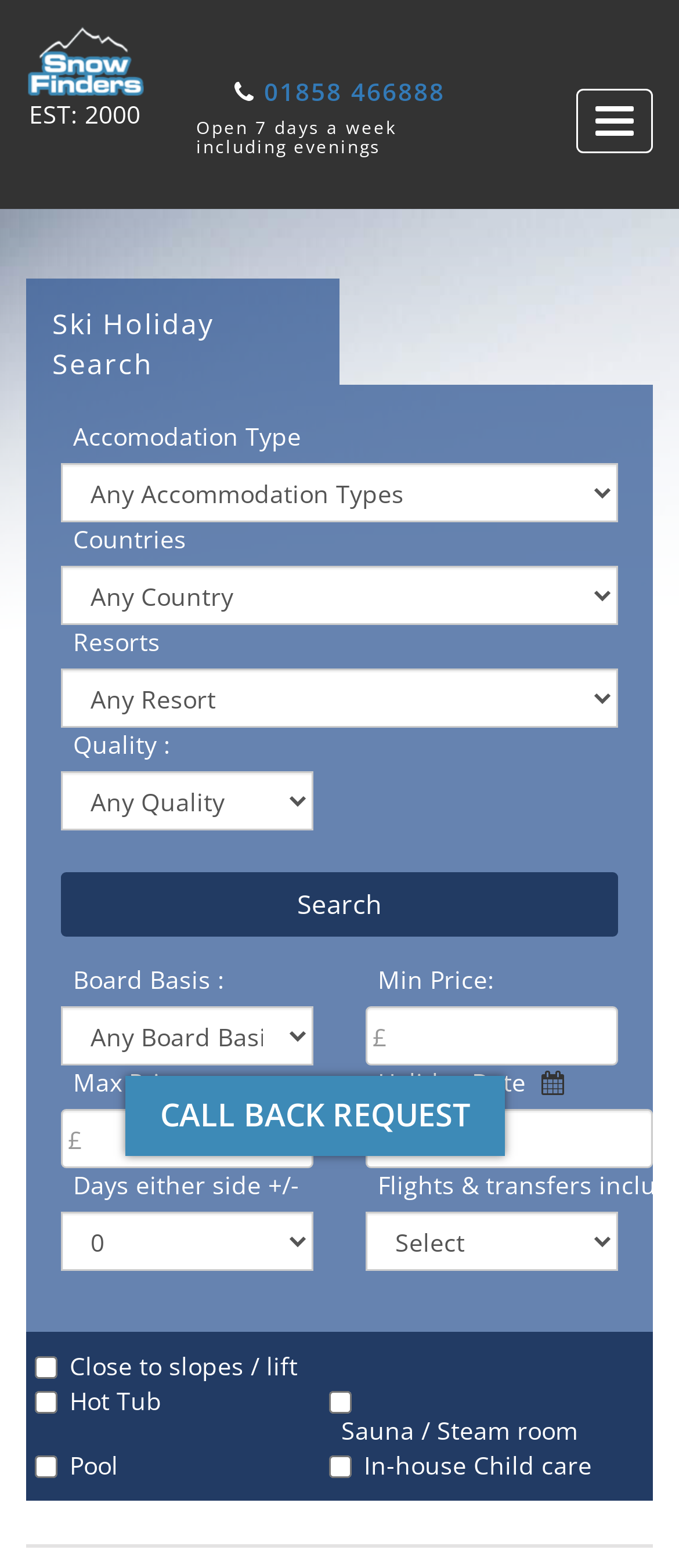Please identify the coordinates of the bounding box for the clickable region that will accomplish this instruction: "Toggle navigation".

[0.849, 0.057, 0.962, 0.098]